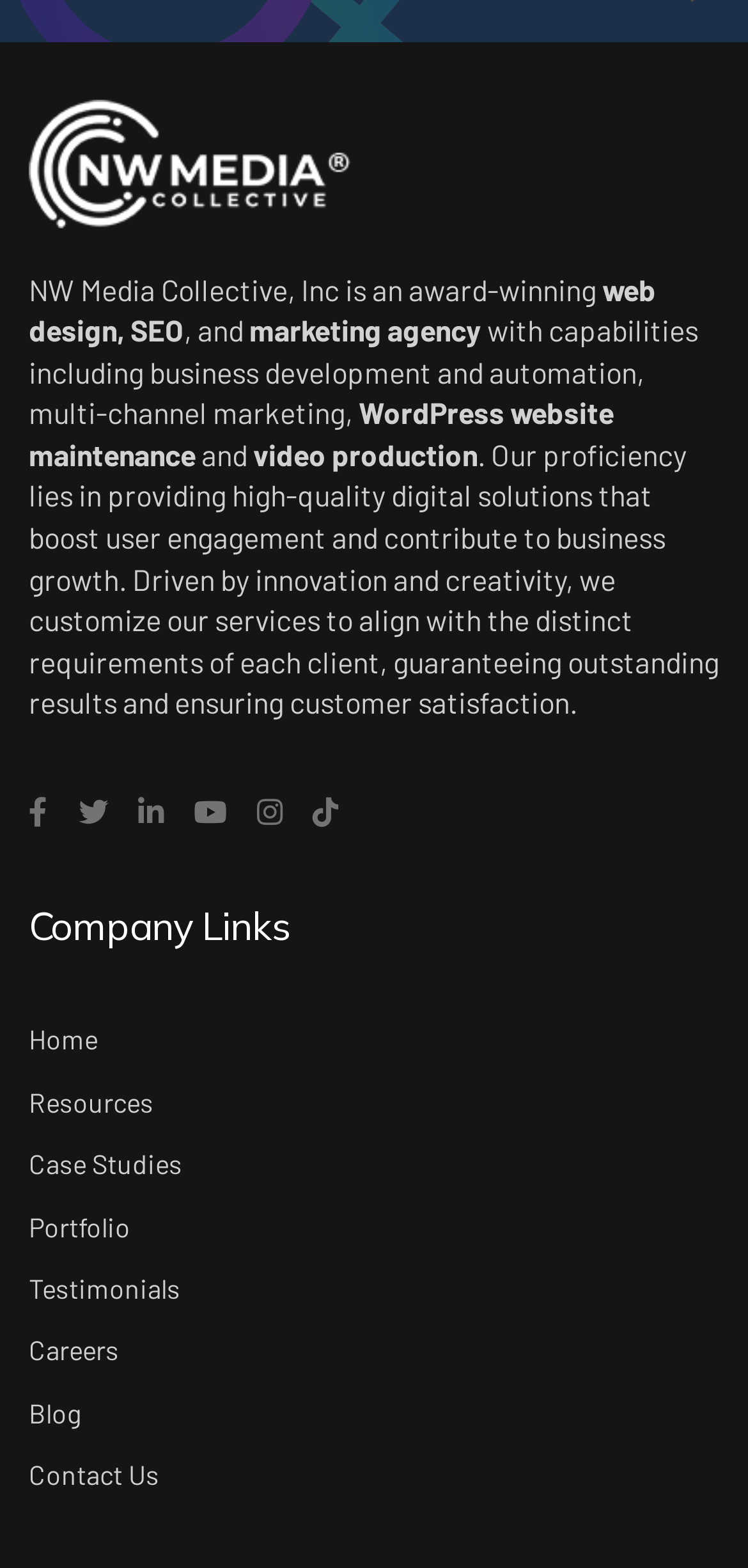What type of agency is NW Media Collective?
Look at the image and answer the question using a single word or phrase.

marketing agency